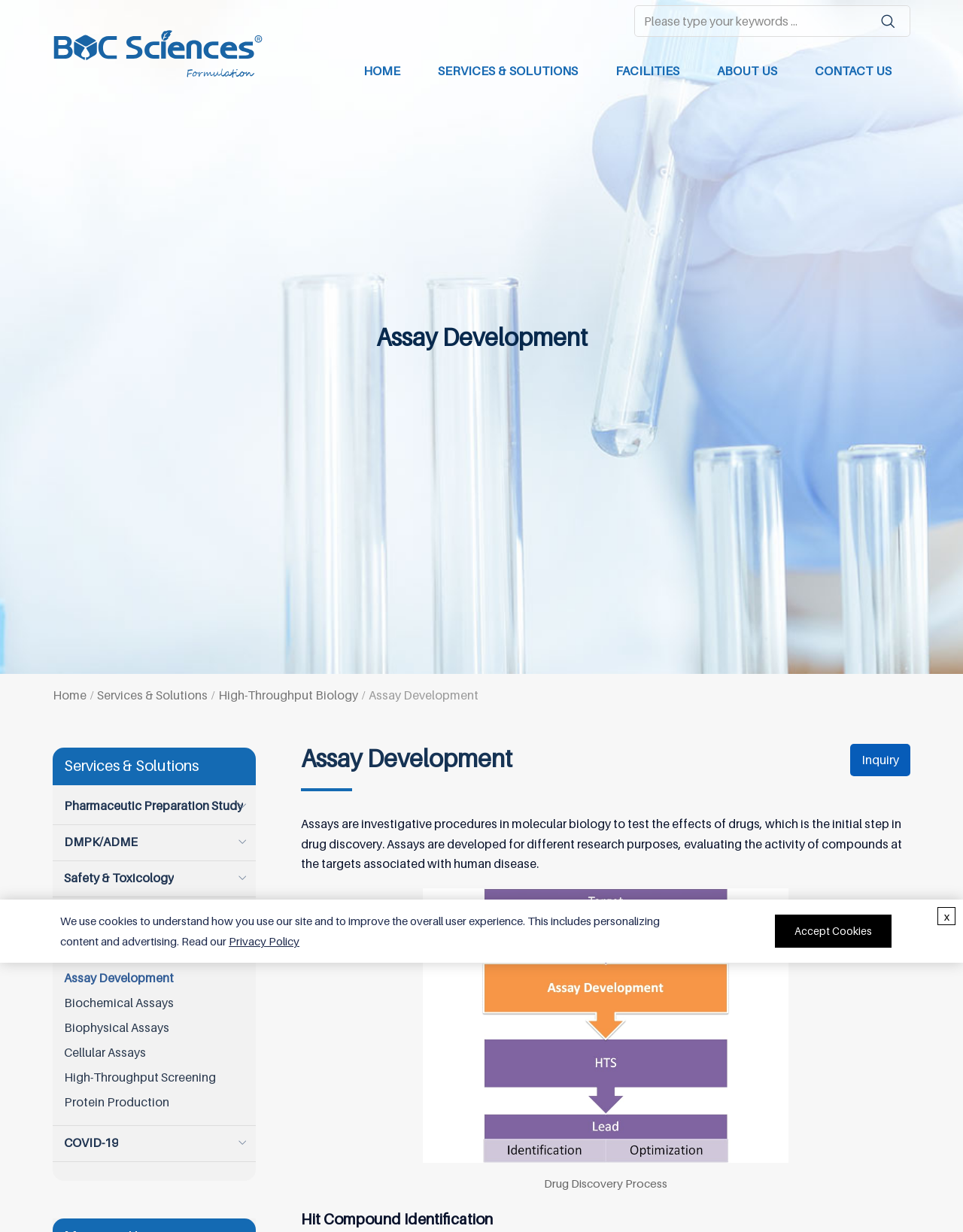What is the purpose of the 'Inquiry' link?
Using the image as a reference, deliver a detailed and thorough answer to the question.

The 'Inquiry' link is likely intended for users to make an inquiry or request more information about the services or solutions offered by BOC Sciences, as it is placed in a prominent location on the webpage.